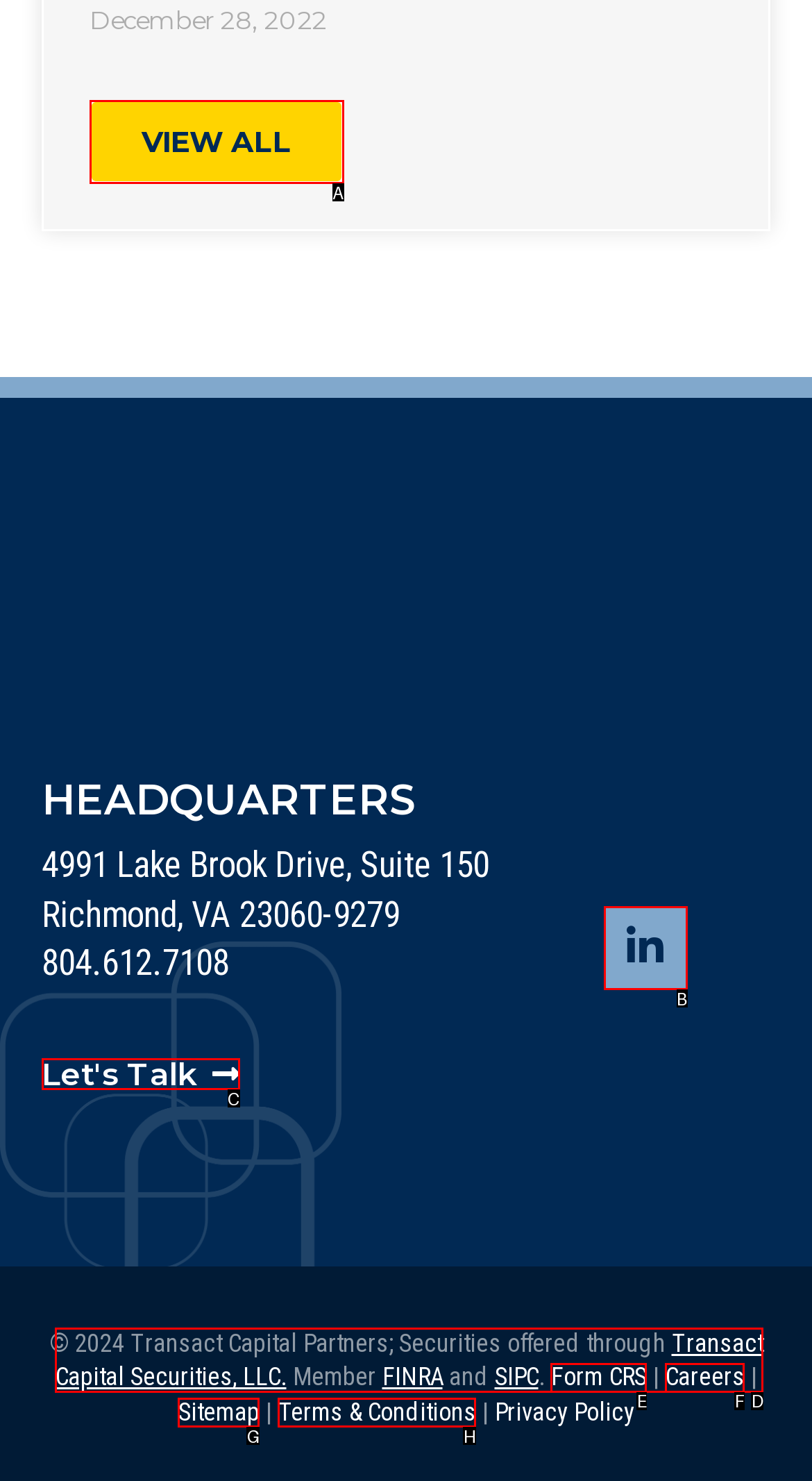From the options provided, determine which HTML element best fits the description: Terms & Conditions. Answer with the correct letter.

H